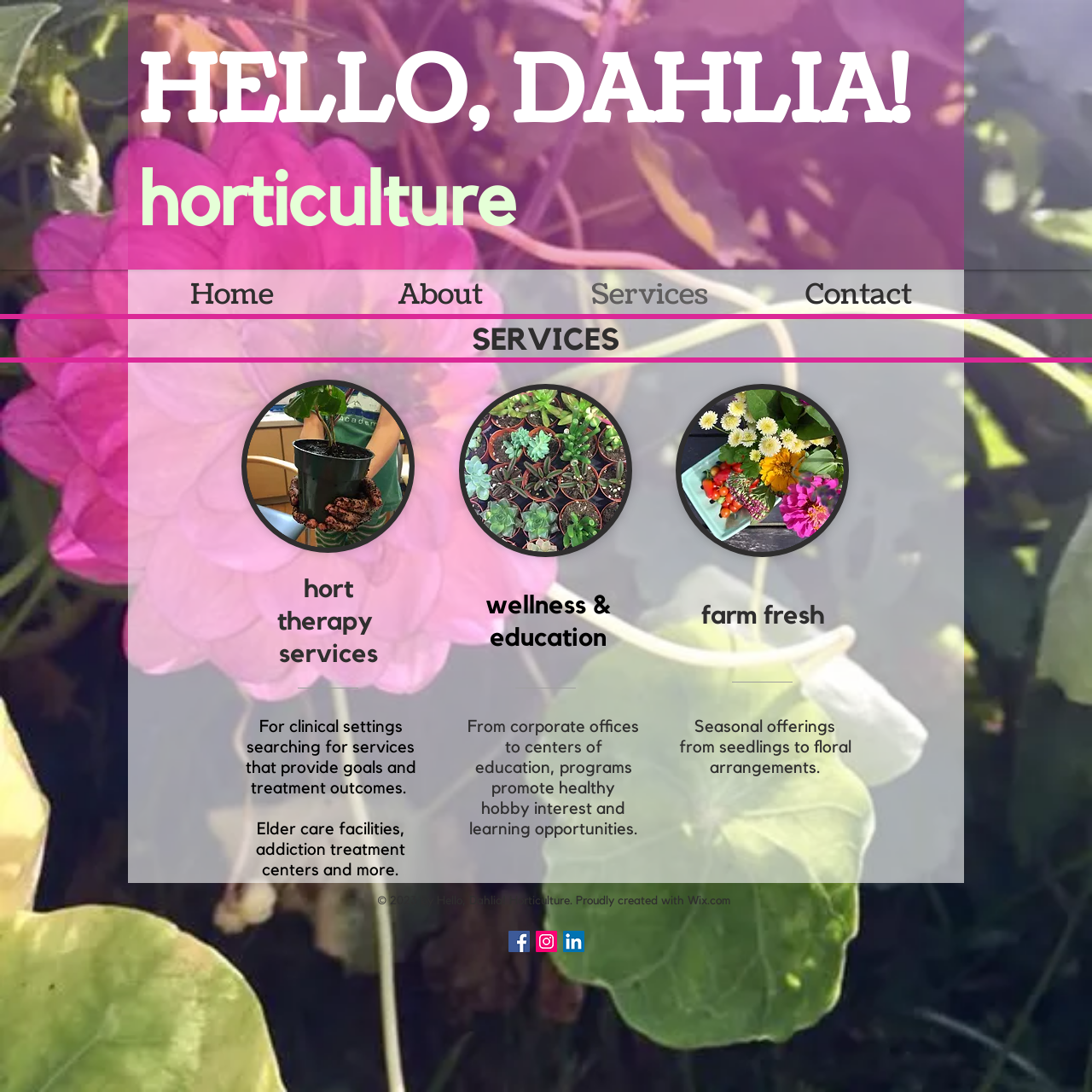Write a detailed summary of the webpage, including text, images, and layout.

The webpage is about the services offered by "Hello, Dahlia! Horticulture". At the top, there is a heading "HELLO, DAHLIA!" followed by a smaller heading "horticulture". Below these headings, there is a main section that takes up most of the page. 

In the main section, there is a heading "SERVICES" centered near the top. Below this heading, there are three images, each with a corresponding link, arranged horizontally across the page. The images are accompanied by headings "hort therapy", "services", and "wellness & education" respectively, which are positioned above each image. 

Below the images, there are three paragraphs of text. The first paragraph describes services for clinical settings, the second paragraph describes services for elder care facilities and addiction treatment centers, and the third paragraph describes services for corporate offices and centers of education. 

Further down, there is another heading "farm fresh" followed by a paragraph of text that describes seasonal offerings from seedlings to floral arrangements. 

At the top right of the page, there is a navigation menu with links to "Home", "About", "Services", and "Contact". 

At the bottom of the page, there is a footer section with a copyright notice, a link to "Wix.com", and a social media bar with links to Instagram and LinkedIn.